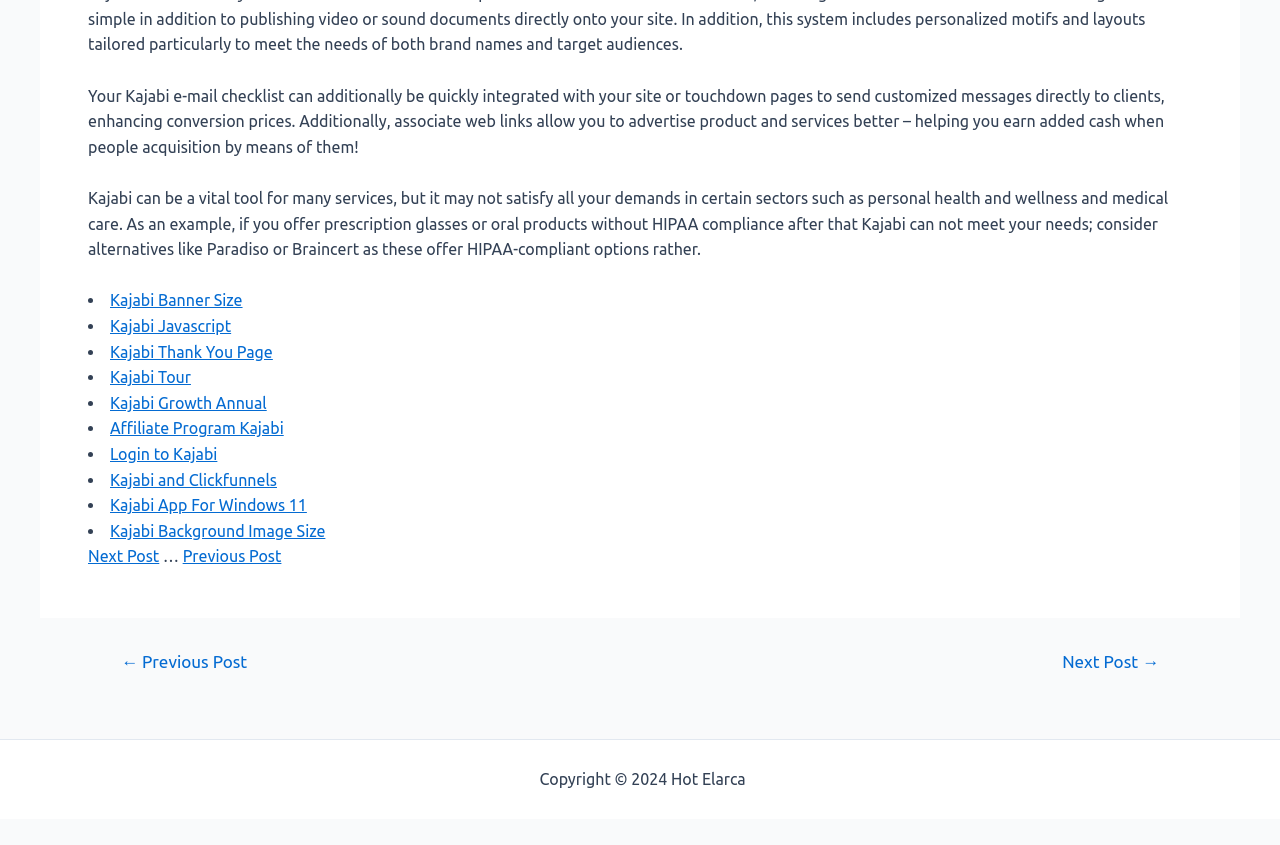What is the copyright year mentioned at the bottom of the page?
Utilize the information in the image to give a detailed answer to the question.

The StaticText element with ID 201 at the bottom of the page mentions the copyright year as 2024, belonging to Hot Elarca.